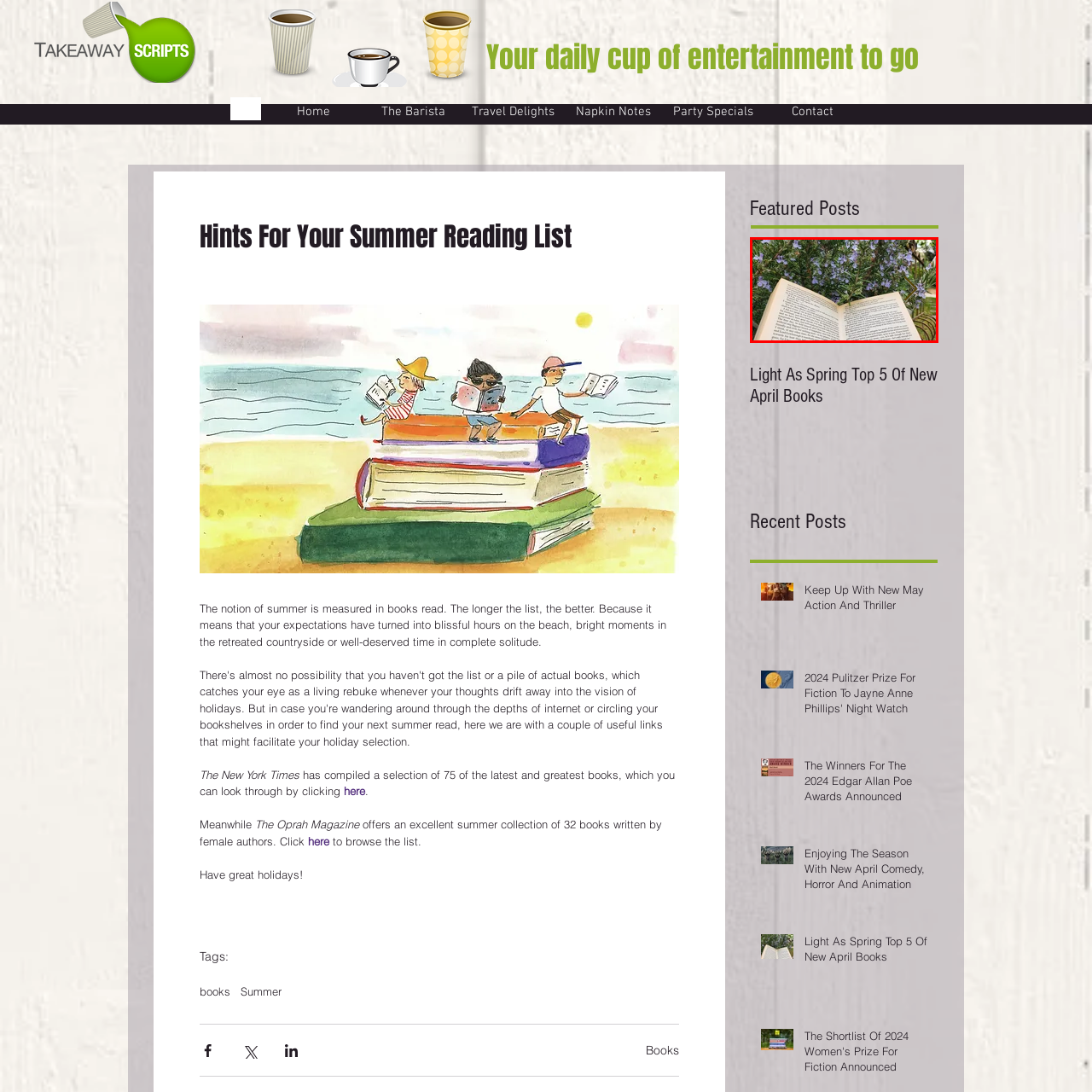Thoroughly describe the contents of the picture within the red frame.

This serene image features an open book resting against a backdrop of lush greenery adorned with delicate purple flowers. The pages of the book are filled with text, inviting readers to immerse themselves in the written word amidst a tranquil outdoor setting. The mingling of nature and literature creates a picturesque scene, perfect for summer reading, evoking a sense of peace and relaxation. This beautiful composition embodies the essence of enjoying a good book while connecting with the beauty of the surrounding environment.